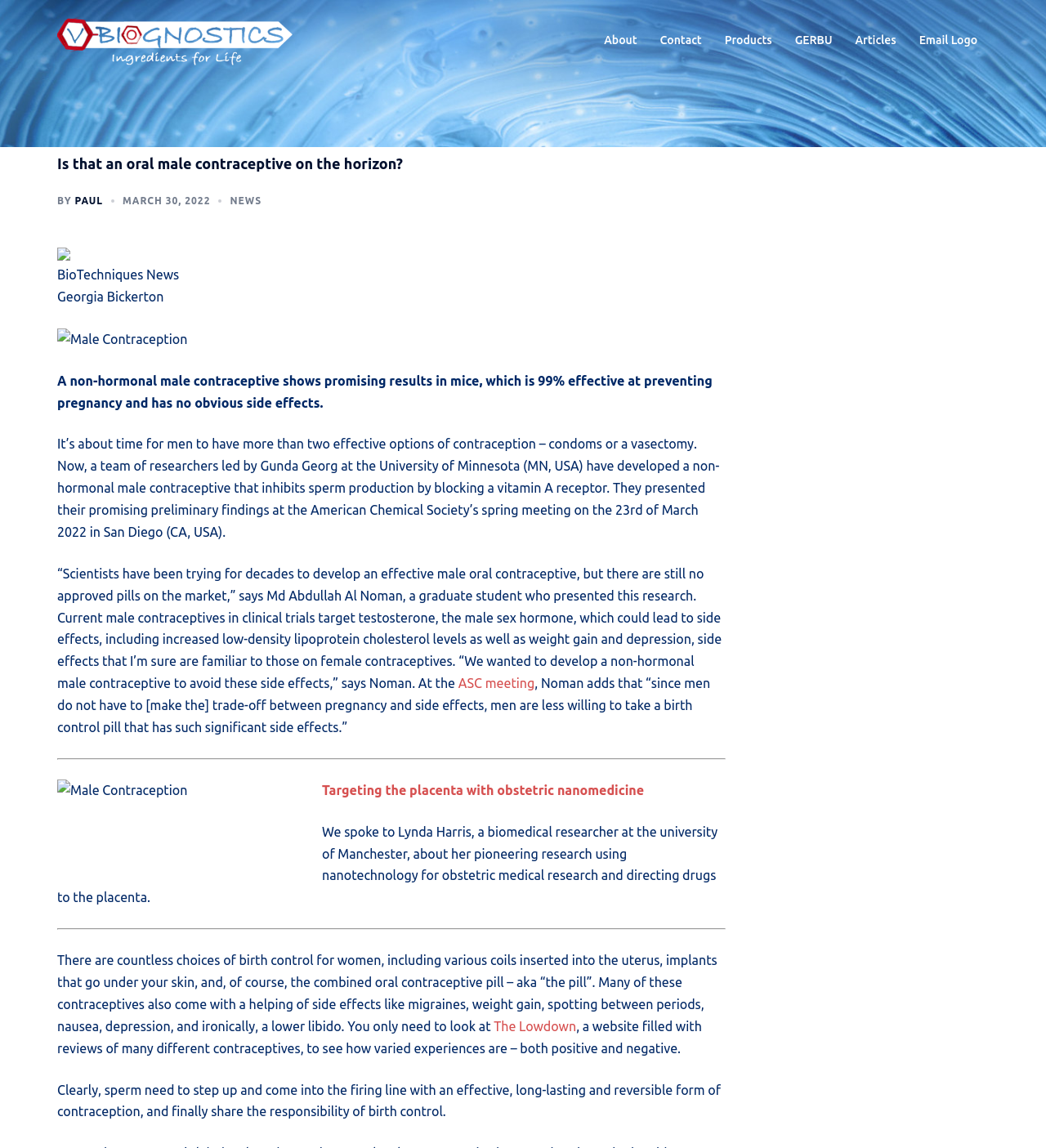Could you indicate the bounding box coordinates of the region to click in order to complete this instruction: "Click on the 'Articles' link".

[0.818, 0.027, 0.857, 0.044]